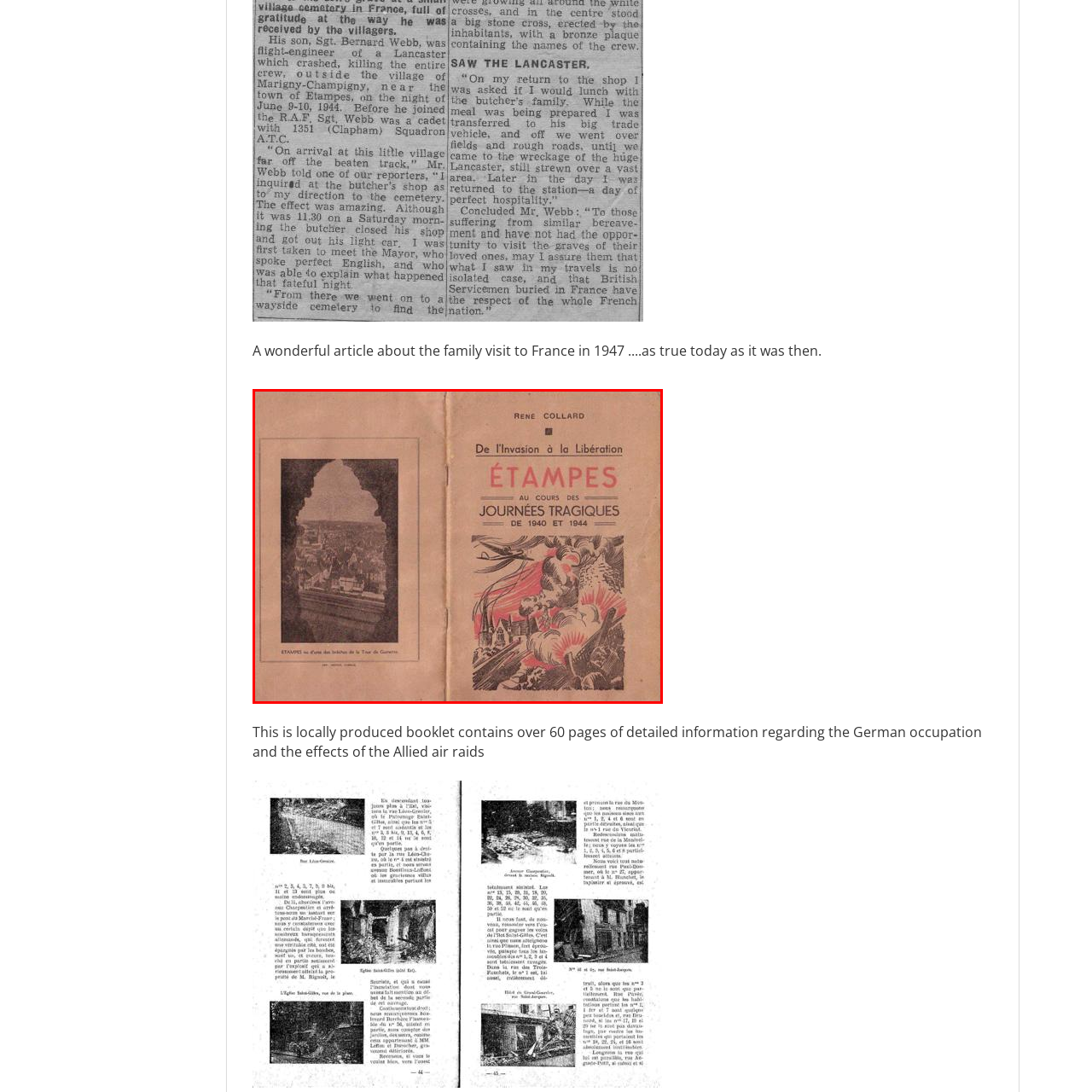Identify the content inside the red box and answer the question using a brief word or phrase: How many pages of information does the booklet contain?

Over 60